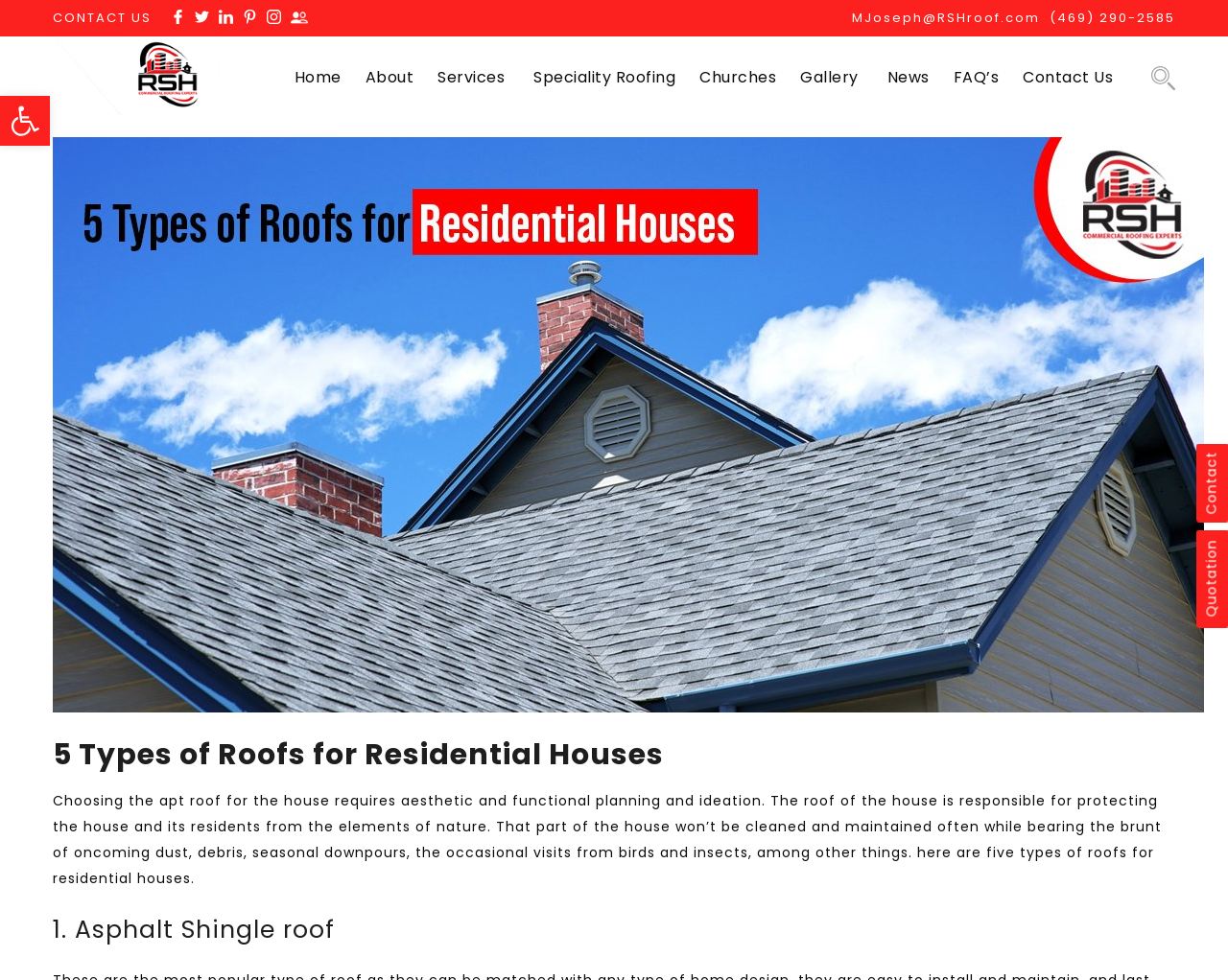Provide the bounding box coordinates of the HTML element described as: "Real Estate & Home". The bounding box coordinates should be four float numbers between 0 and 1, i.e., [left, top, right, bottom].

None